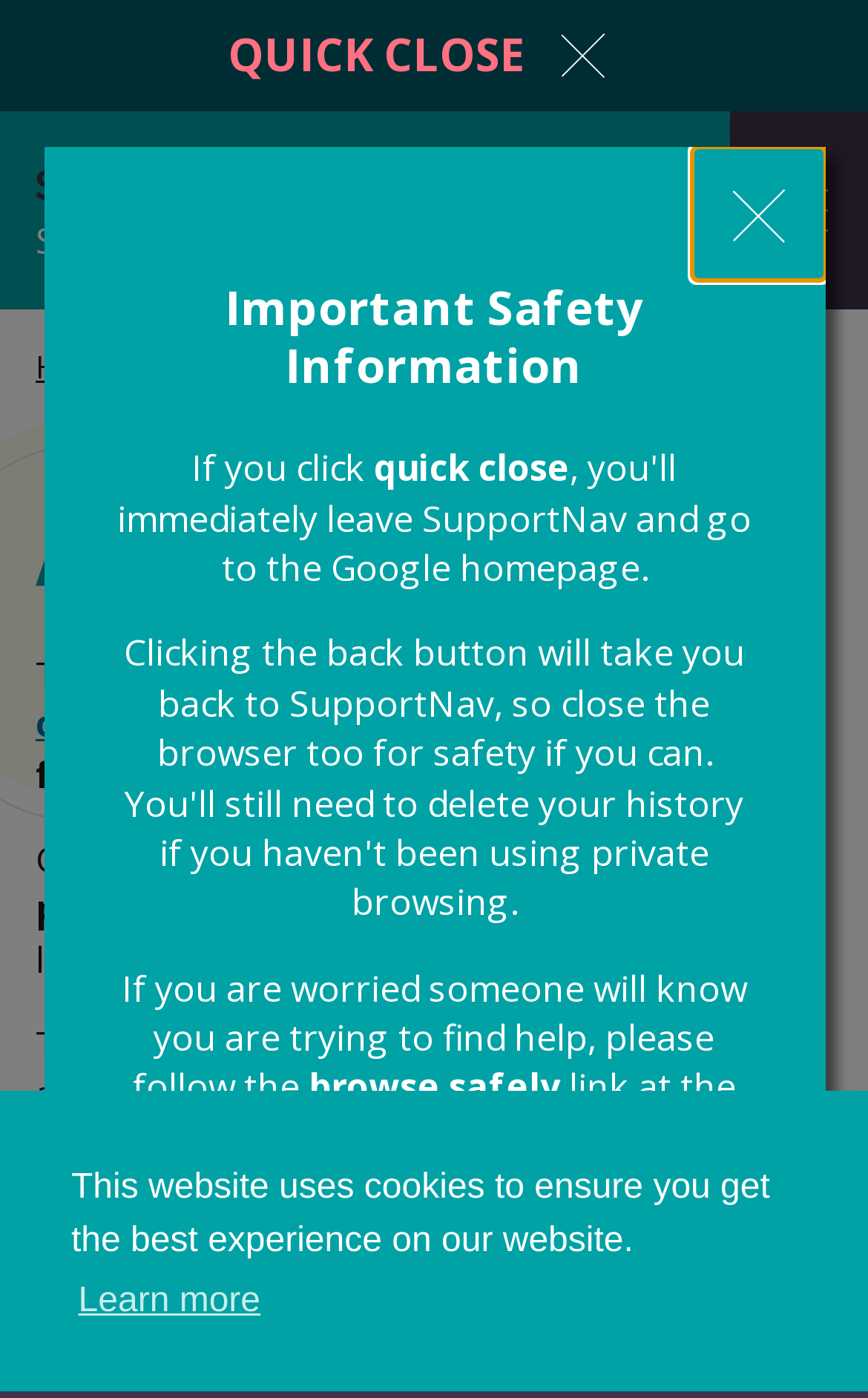Provide a one-word or one-phrase answer to the question:
What is the purpose of the 'Quick Close' button?

To quickly close the webpage